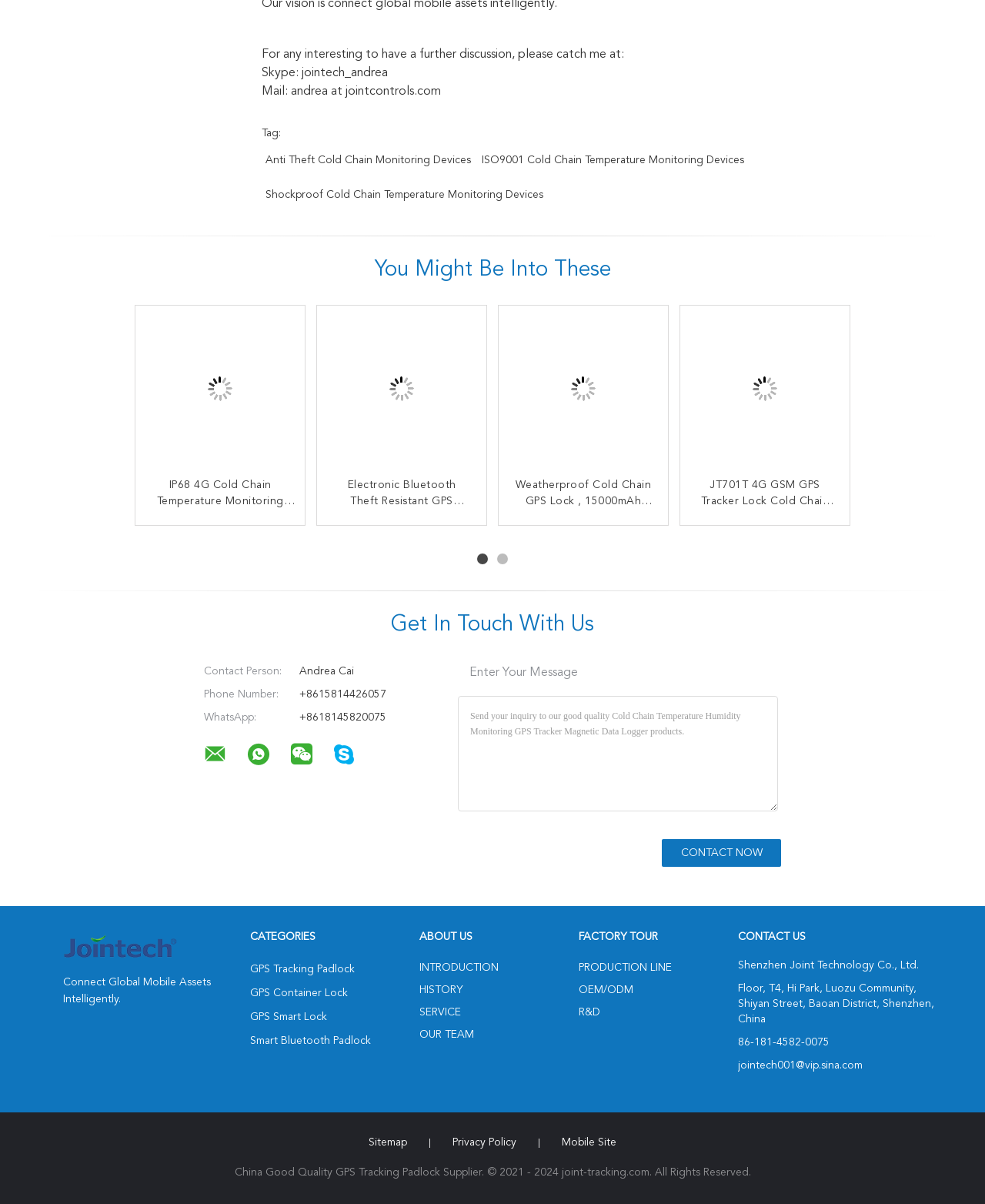Examine the screenshot and answer the question in as much detail as possible: What is the phone number of the contact person?

I looked at the contact information section and found the phone number of the contact person, Andrea Cai, which is +8615814426057.